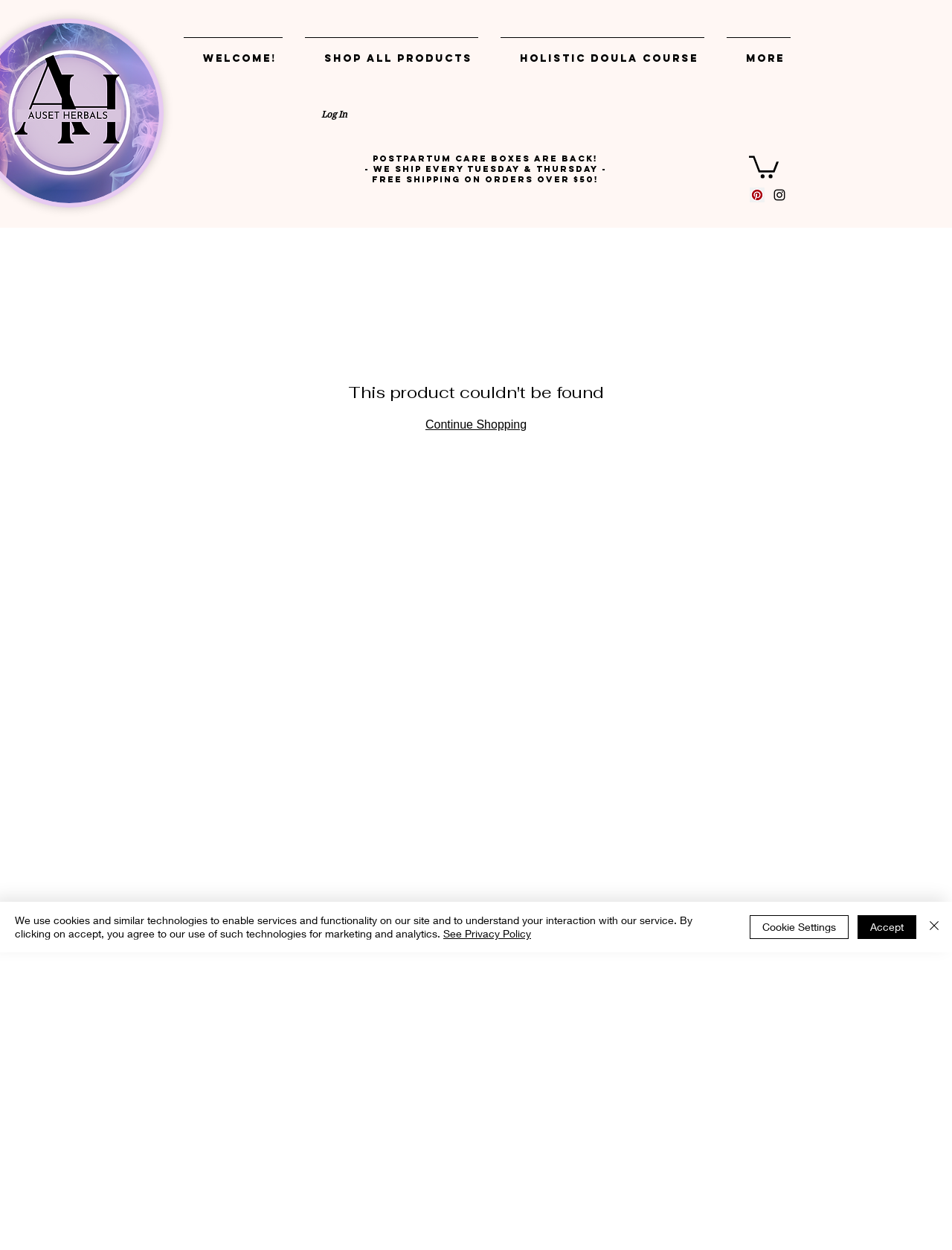Determine the bounding box for the described HTML element: "aria-label="Close"". Ensure the coordinates are four float numbers between 0 and 1 in the format [left, top, right, bottom].

[0.972, 0.731, 0.991, 0.752]